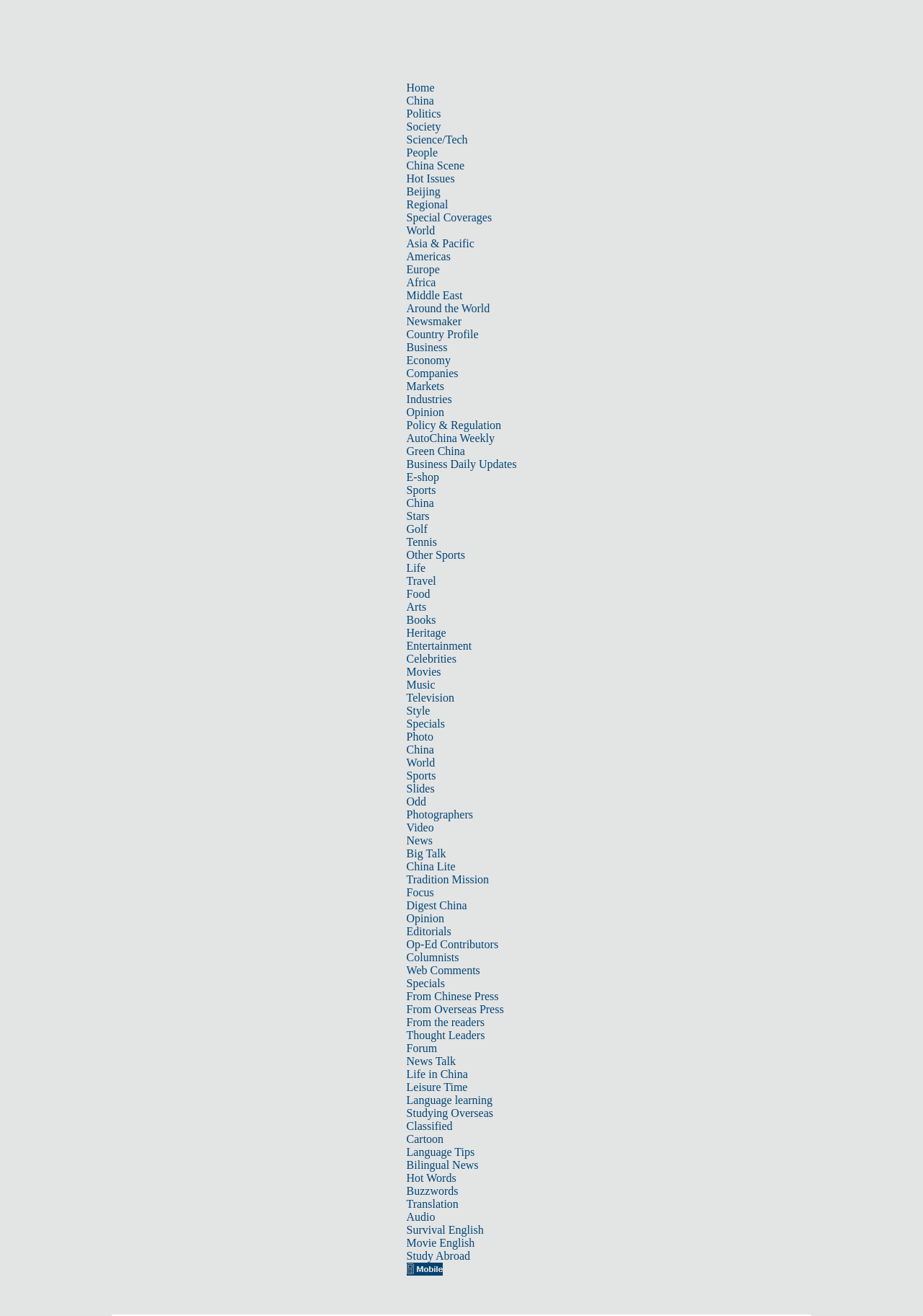Please identify the bounding box coordinates of the area that needs to be clicked to fulfill the following instruction: "Explore career opportunities."

None